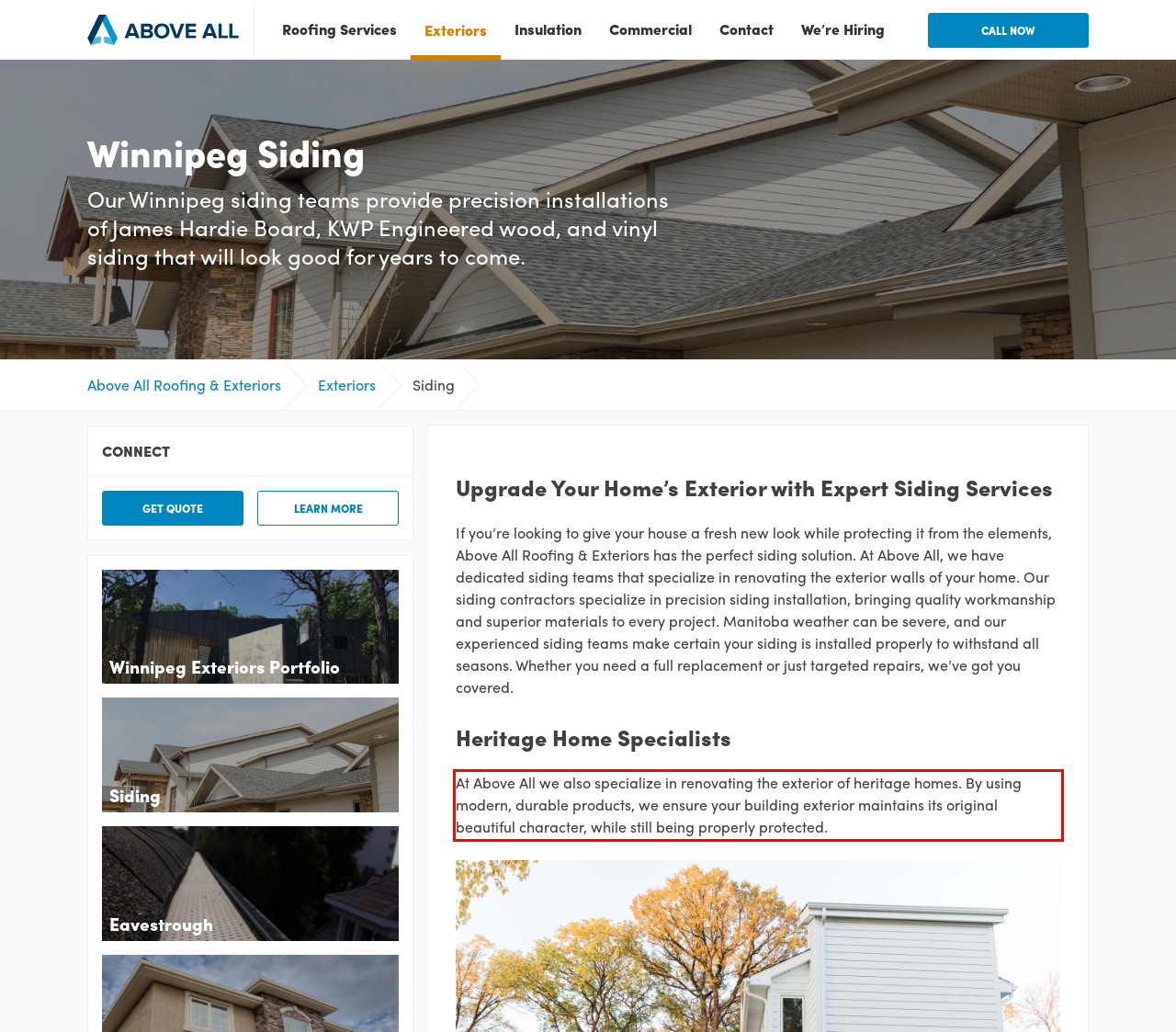You are presented with a screenshot containing a red rectangle. Extract the text found inside this red bounding box.

At Above All we also specialize in renovating the exterior of heritage homes. By using modern, durable products, we ensure your building exterior maintains its original beautiful character, while still being properly protected.